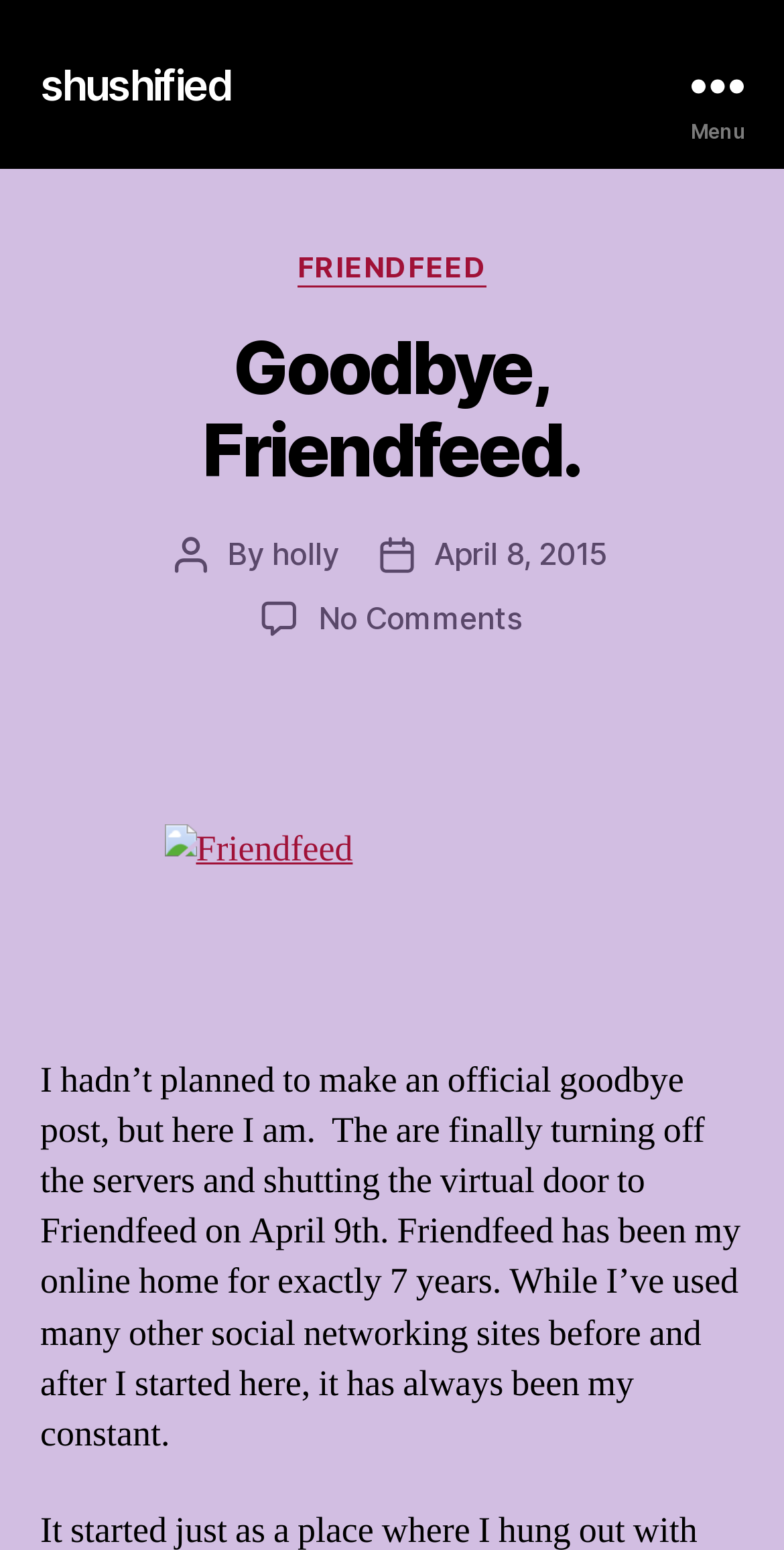What is the date of the article?
Please craft a detailed and exhaustive response to the question.

I found the date of the article by looking at the 'Post date' section, which is located below the article title. The link with the text 'April 8, 2015' indicates the date the article was posted.